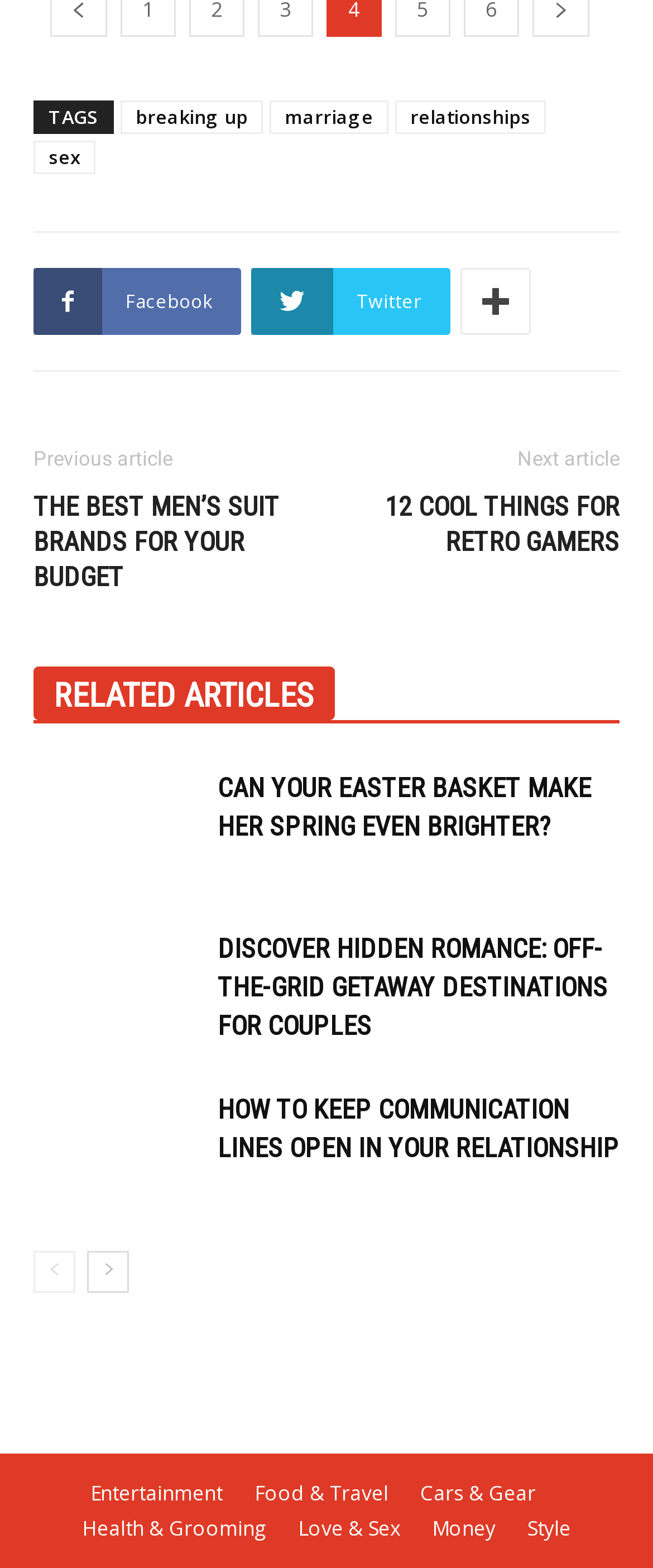What is the topic of the article 'CAN YOUR EASTER BASKET MAKE HER SPRING EVEN BRIGHTER?'?
Answer the question with detailed information derived from the image.

Based on the webpage, the article 'CAN YOUR EASTER BASKET MAKE HER SPRING EVEN BRIGHTER?' is categorized under 'Love & Sex' as it appears to be related to romantic relationships and gift ideas.